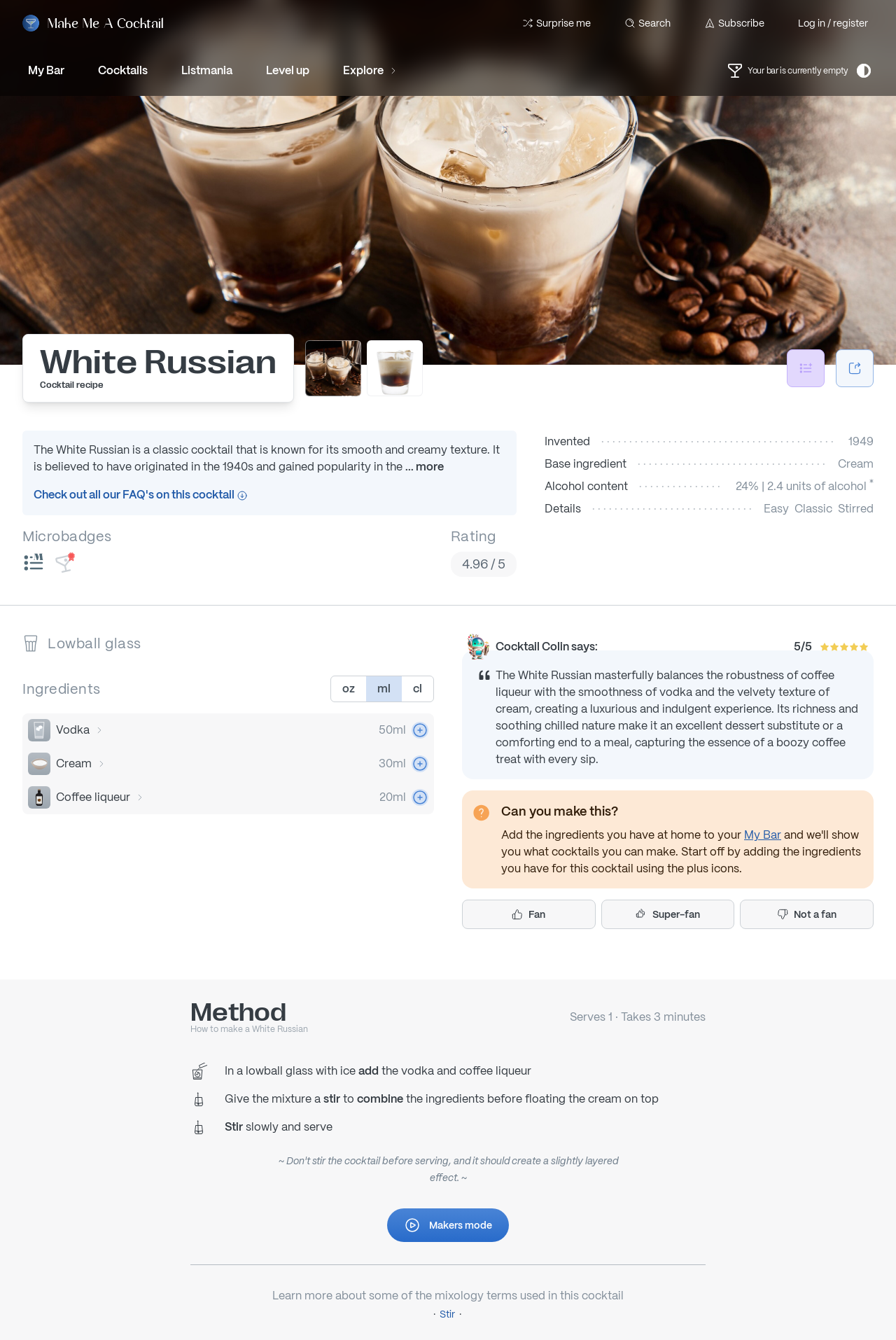How many ingredients are required to make the cocktail? Examine the screenshot and reply using just one word or a brief phrase.

3